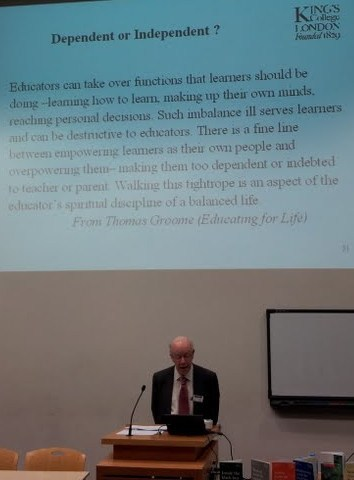Give an elaborate caption for the image.

The image captures a presentation slide titled "Dependent or Independent?" displayed during a conference session. The slide conveys a key message about the role of educators in fostering learner independence. It states that educators must avoid taking over functions that learners should handle themselves, such as learning how to learn and making personal decisions. This imbalance can harm both students and educators. The text emphasizes the delicate balance between empowering learners and risking them becoming overly dependent. Furthermore, it cites a thought from Thomas Groome's "Educating for Life," reflecting on the spiritual discipline needed by educators to navigate this challenge effectively. The setting looks formal, indicating an academic or professional environment, likely during a keynote lecture or workshop focused on education strategies.